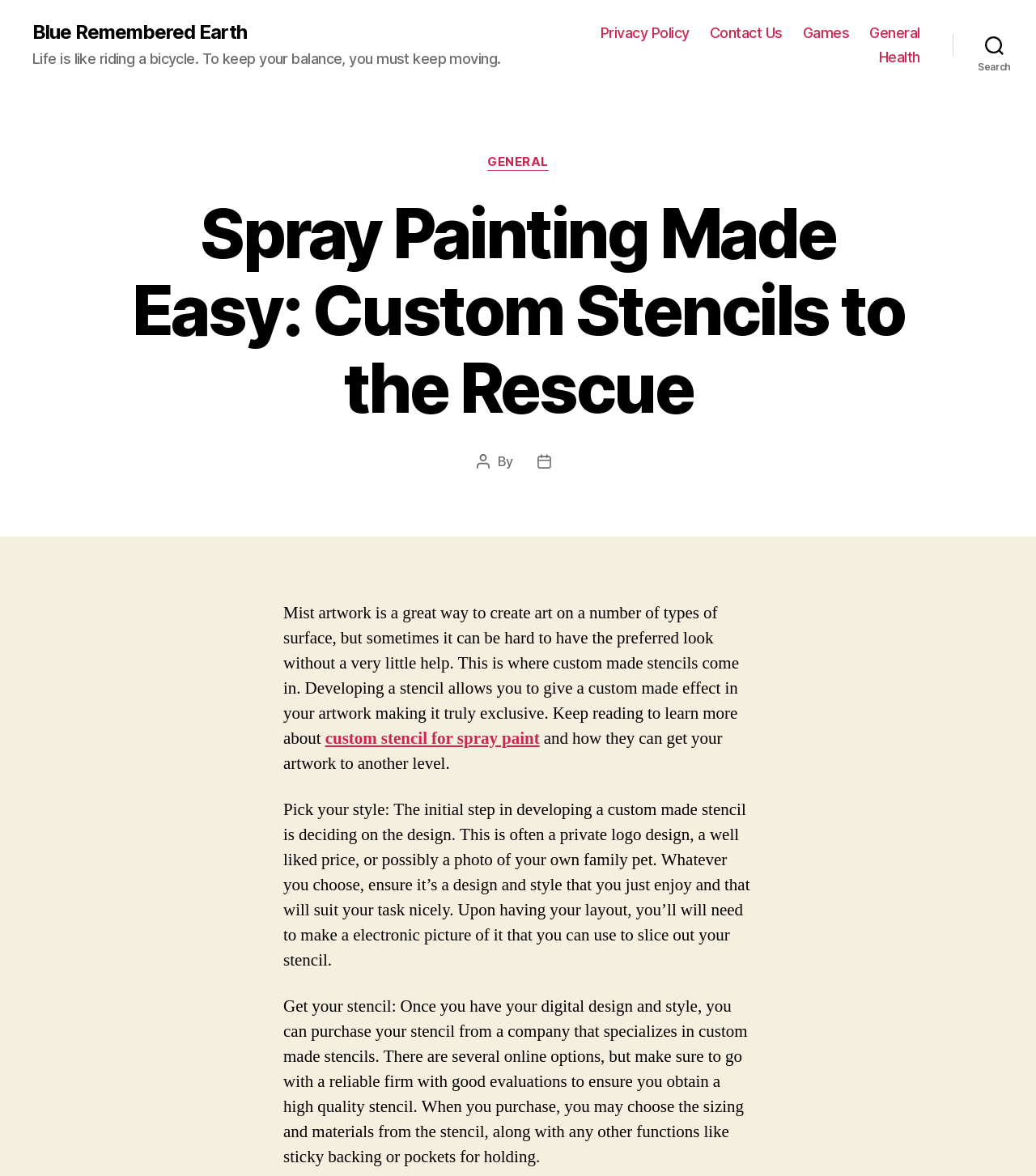Describe the webpage in detail, including text, images, and layout.

The webpage is about spray painting made easy with custom stencils. At the top left, there is a link to "Blue Remembered Earth". Below it, there is a quote about life being like riding a bicycle. 

On the top right, there is a horizontal navigation menu with links to "Privacy Policy", "Contact Us", "Games", "General", and "Health". Next to the navigation menu, there is a search button.

The main content of the webpage is divided into two sections. The first section has a heading "Spray Painting Made Easy: Custom Stencils to the Rescue" and provides information about the author and the post date. 

The second section is the main article, which discusses how custom stencils can help create unique artwork. The article is divided into paragraphs, with the first paragraph introducing the concept of mist artwork and custom stencils. The second paragraph explains the process of developing a custom stencil, including deciding on a design and creating a digital picture. The third paragraph discusses how to obtain a custom stencil from a reliable online company.

There are no images on the page, but the text is well-organized and easy to follow. The use of headings and paragraphs helps to break up the content and make it more readable.